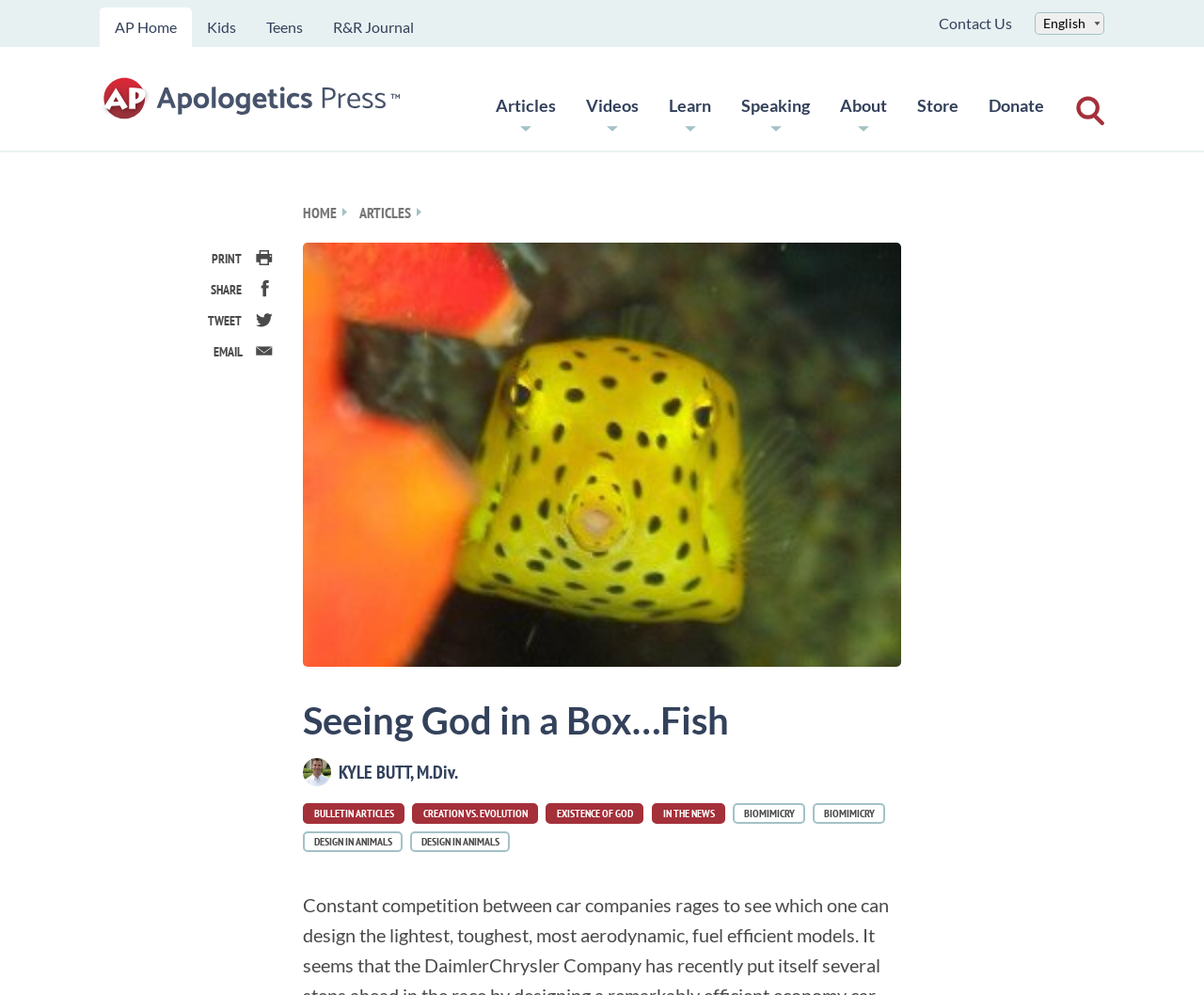Can you identify the bounding box coordinates of the clickable region needed to carry out this instruction: 'go to home page'? The coordinates should be four float numbers within the range of 0 to 1, stated as [left, top, right, bottom].

[0.083, 0.008, 0.159, 0.047]